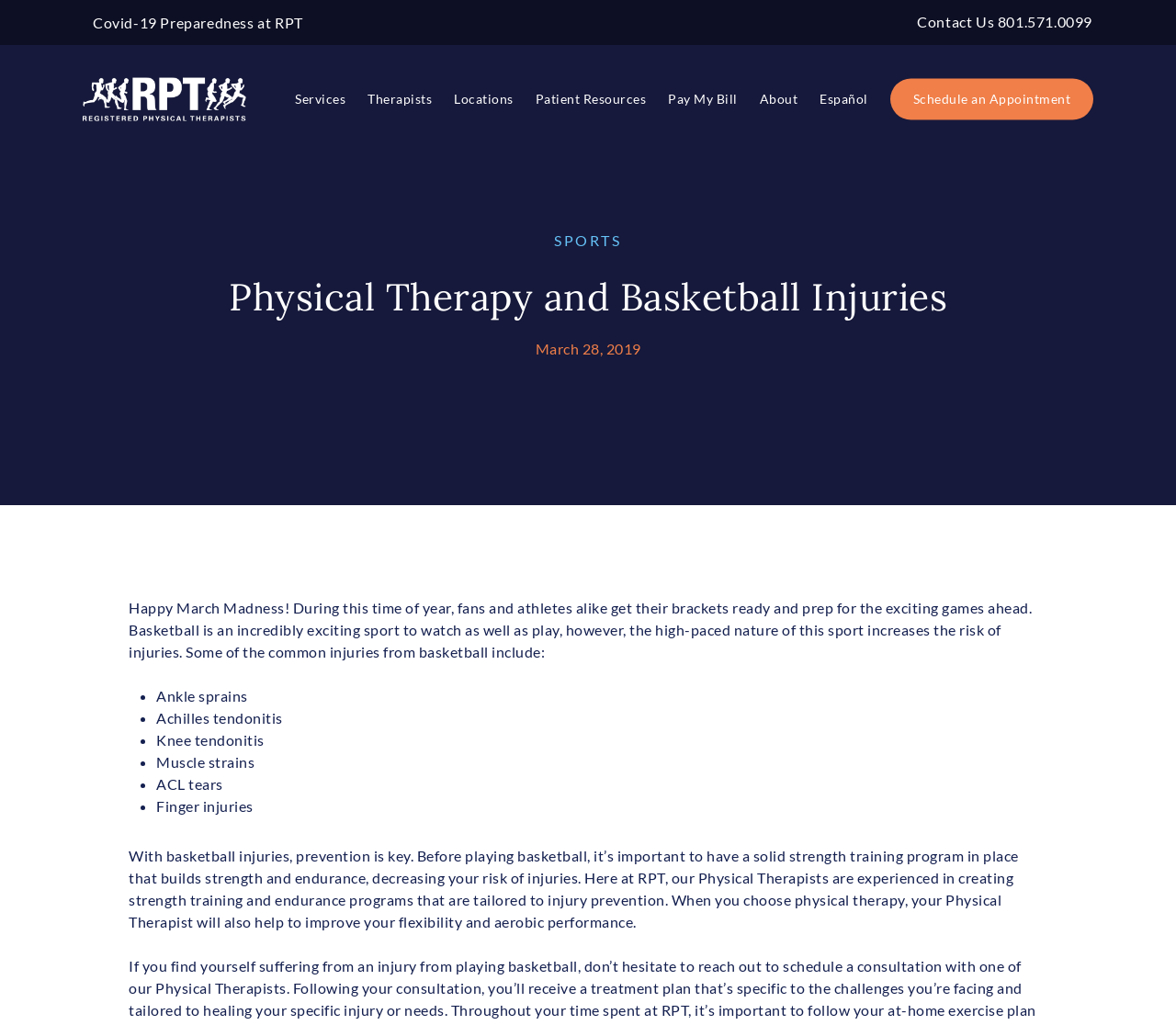Specify the bounding box coordinates of the region I need to click to perform the following instruction: "Schedule an appointment". The coordinates must be four float numbers in the range of 0 to 1, i.e., [left, top, right, bottom].

[0.757, 0.088, 0.93, 0.106]